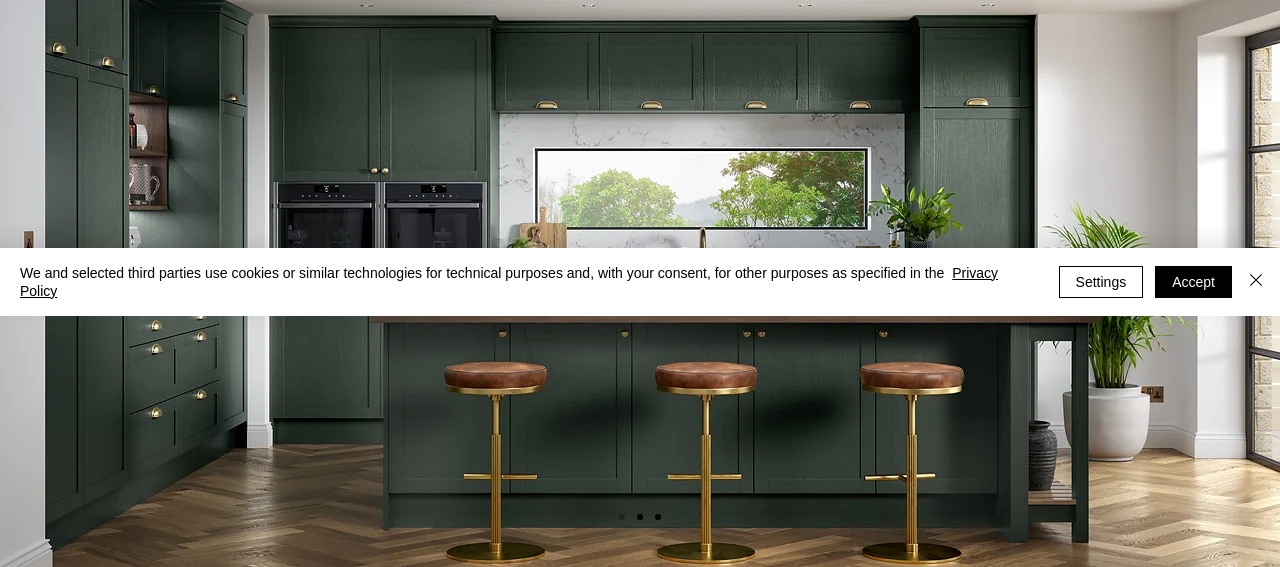What material is the flooring made of?
Look at the image and answer with only one word or phrase.

Light-colored wood